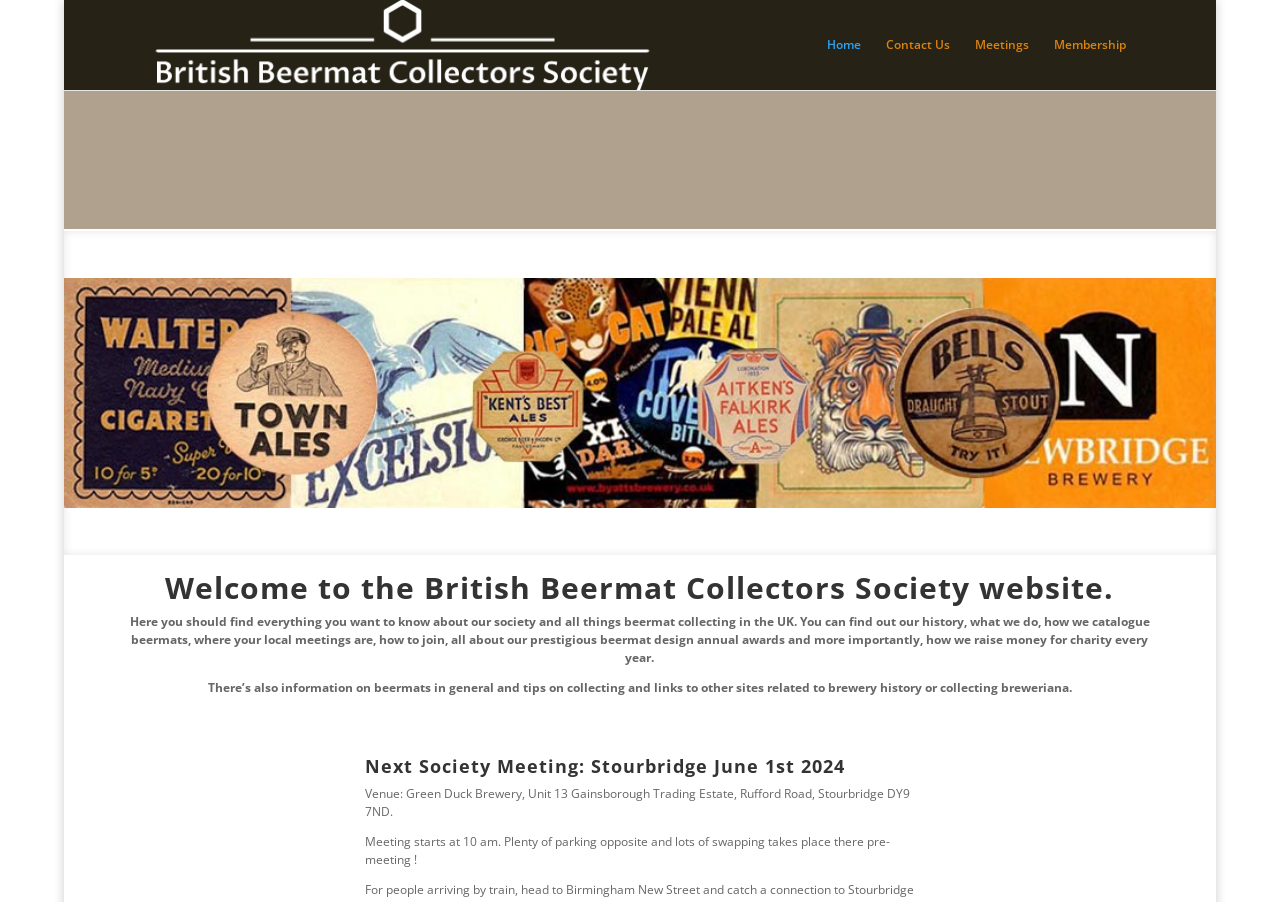What is the name of the society?
Provide an in-depth answer to the question, covering all aspects.

The name of the society can be found in the link at the top of the webpage, which says 'British Beermat Collectors Society'. This link is also accompanied by an image with the same name.